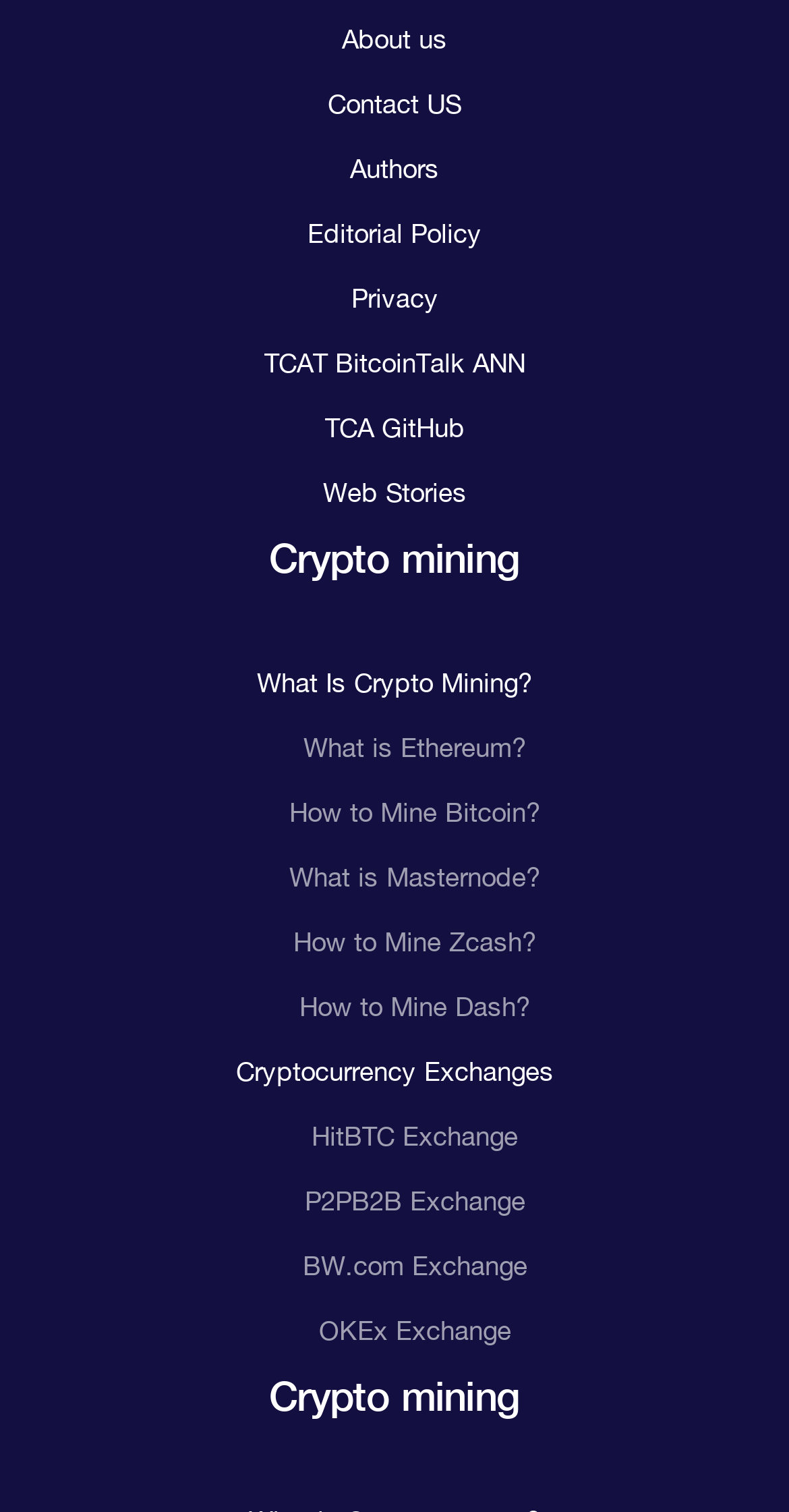Please determine the bounding box coordinates of the clickable area required to carry out the following instruction: "Explore TCA GitHub". The coordinates must be four float numbers between 0 and 1, represented as [left, top, right, bottom].

[0.412, 0.272, 0.588, 0.293]